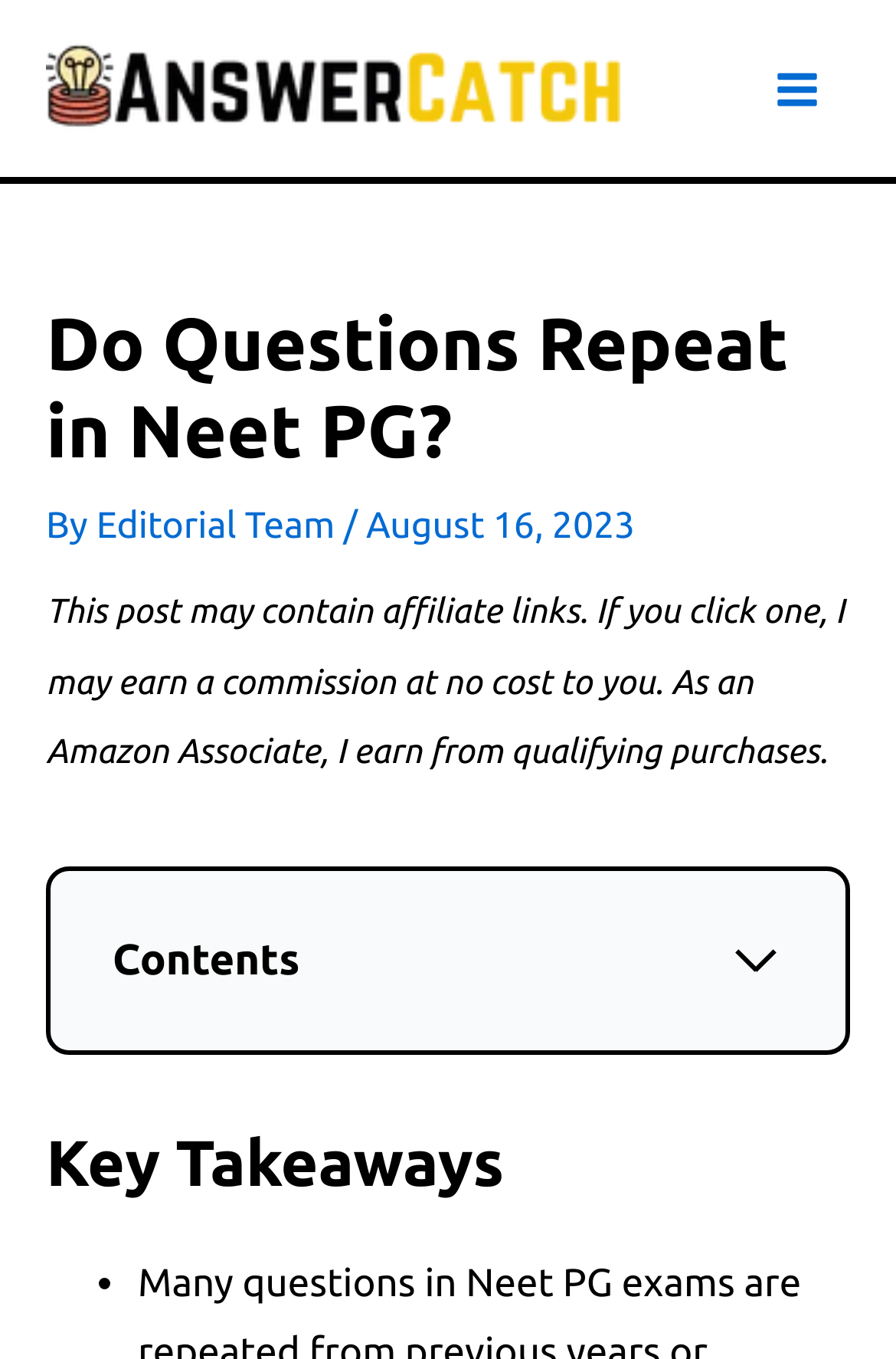Generate the main heading text from the webpage.

Do Questions Repeat in Neet PG?